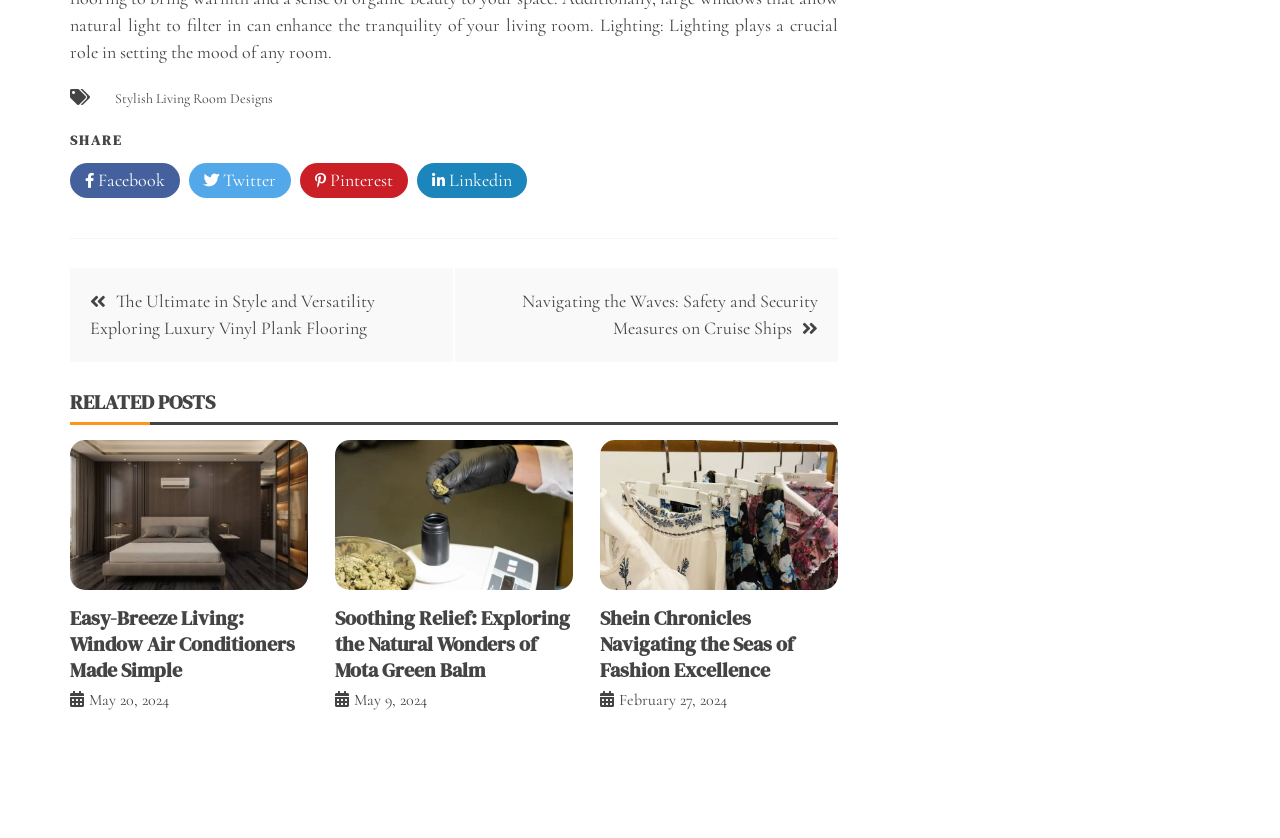What is the function of the navigation section?
Give a detailed response to the question by analyzing the screenshot.

The navigation section, labeled as 'Post navigation', provides links to navigate through the posts, allowing users to easily move between different posts.